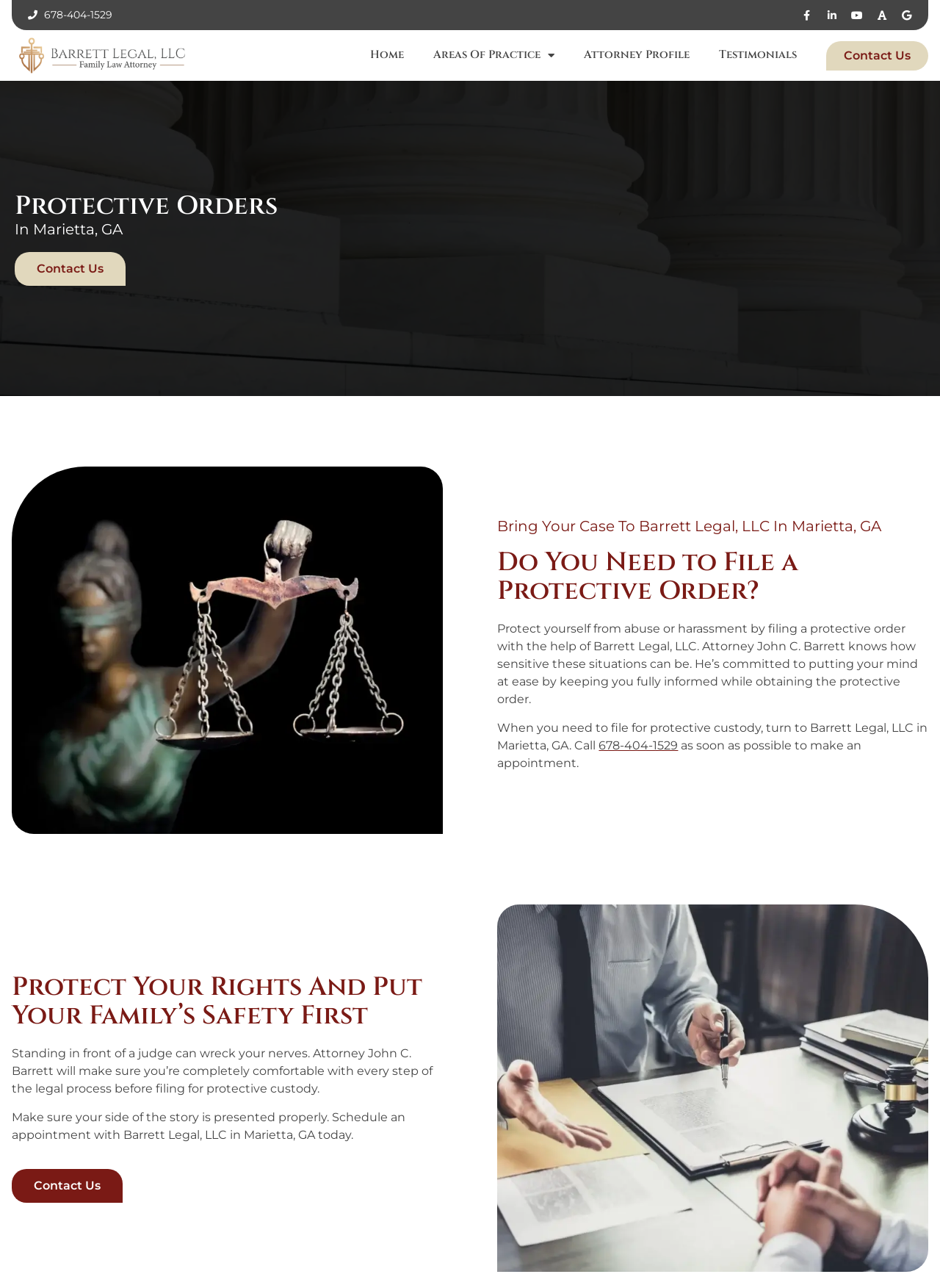Indicate the bounding box coordinates of the element that needs to be clicked to satisfy the following instruction: "Learn about Areas Of Practice". The coordinates should be four float numbers between 0 and 1, i.e., [left, top, right, bottom].

[0.445, 0.031, 0.605, 0.055]